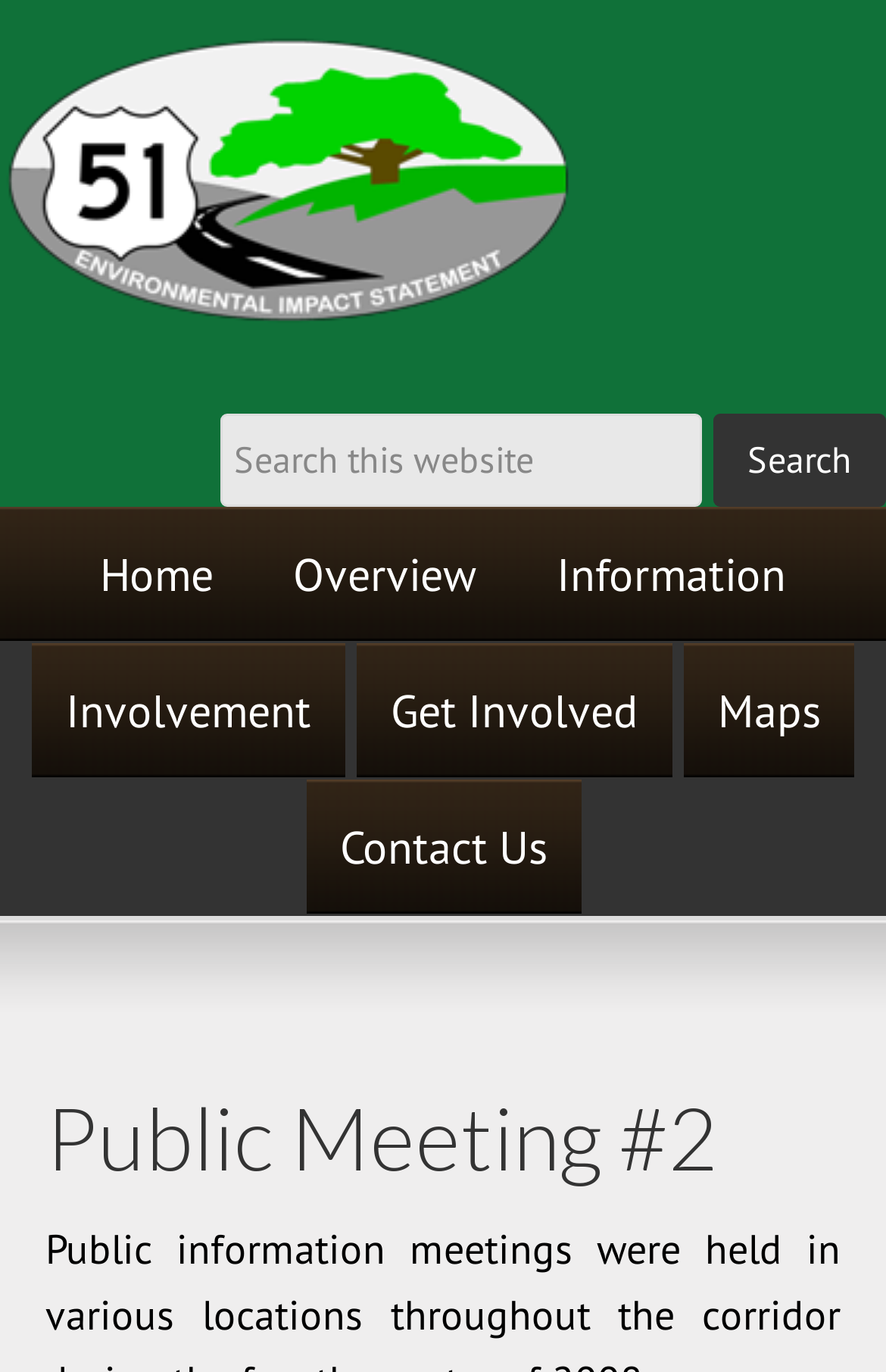Illustrate the webpage's structure and main components comprehensively.

The webpage is titled "Public Meeting #2" and appears to be a website for a public meeting event. At the top right corner, there is a search function consisting of a search box with a placeholder text "Search this website" and a search button next to it. 

Below the search function, there is a main navigation menu with six links: "Home", "Overview", "Information", "Involvement", "Get Involved", and "Maps". These links are arranged horizontally across the page, with "Home" on the left and "Maps" on the right.

Further down, there is a prominent header section that takes up a significant portion of the page. The header displays the title "Public Meeting #2" in a large font size, centered horizontally on the page.